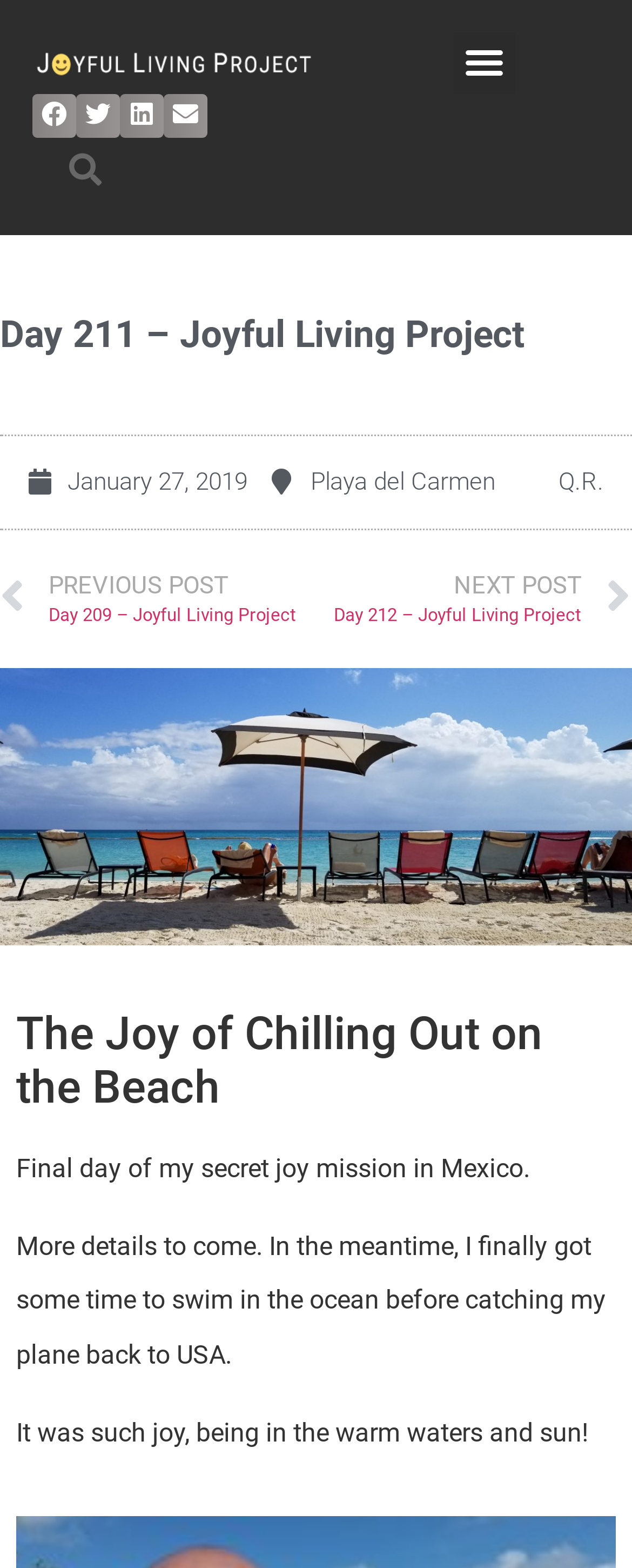Provide your answer to the question using just one word or phrase: What is the date of the previous post?

January 27, 2019